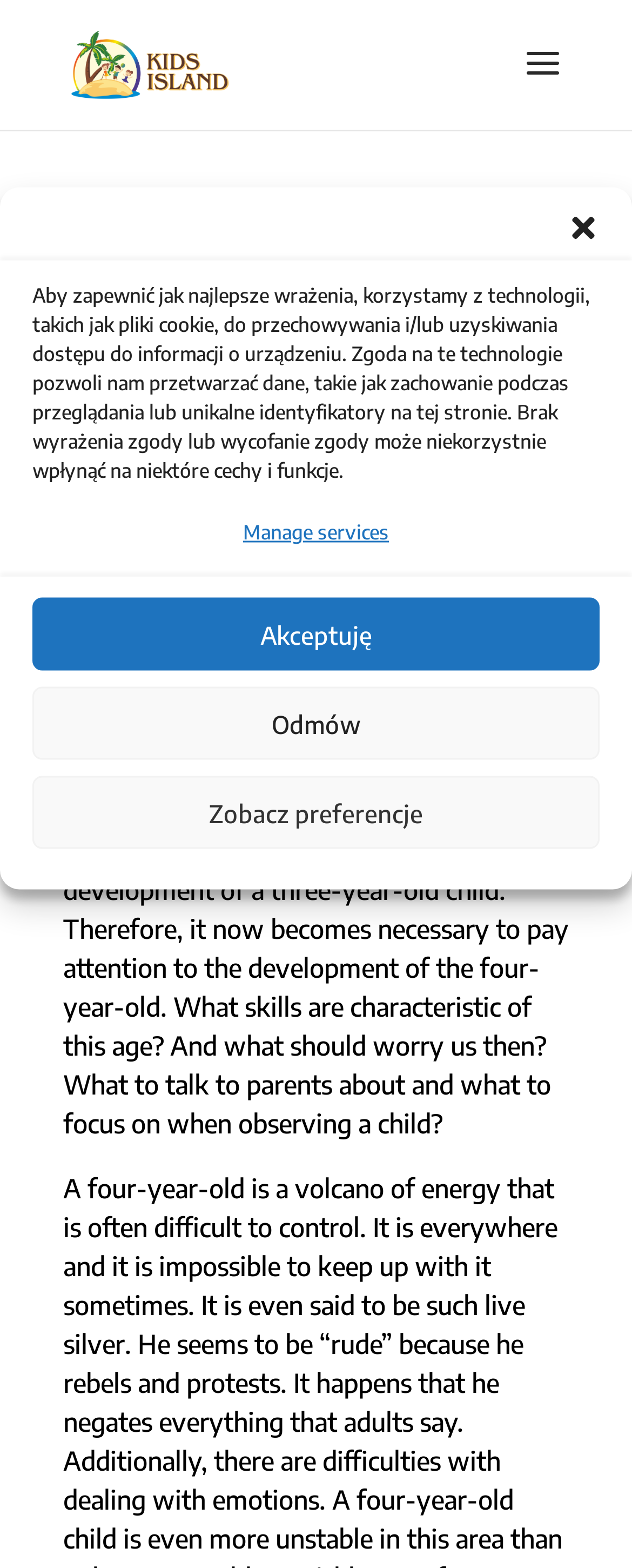Please identify the bounding box coordinates of the element's region that I should click in order to complete the following instruction: "Close the dialogue". The bounding box coordinates consist of four float numbers between 0 and 1, i.e., [left, top, right, bottom].

[0.897, 0.135, 0.949, 0.156]